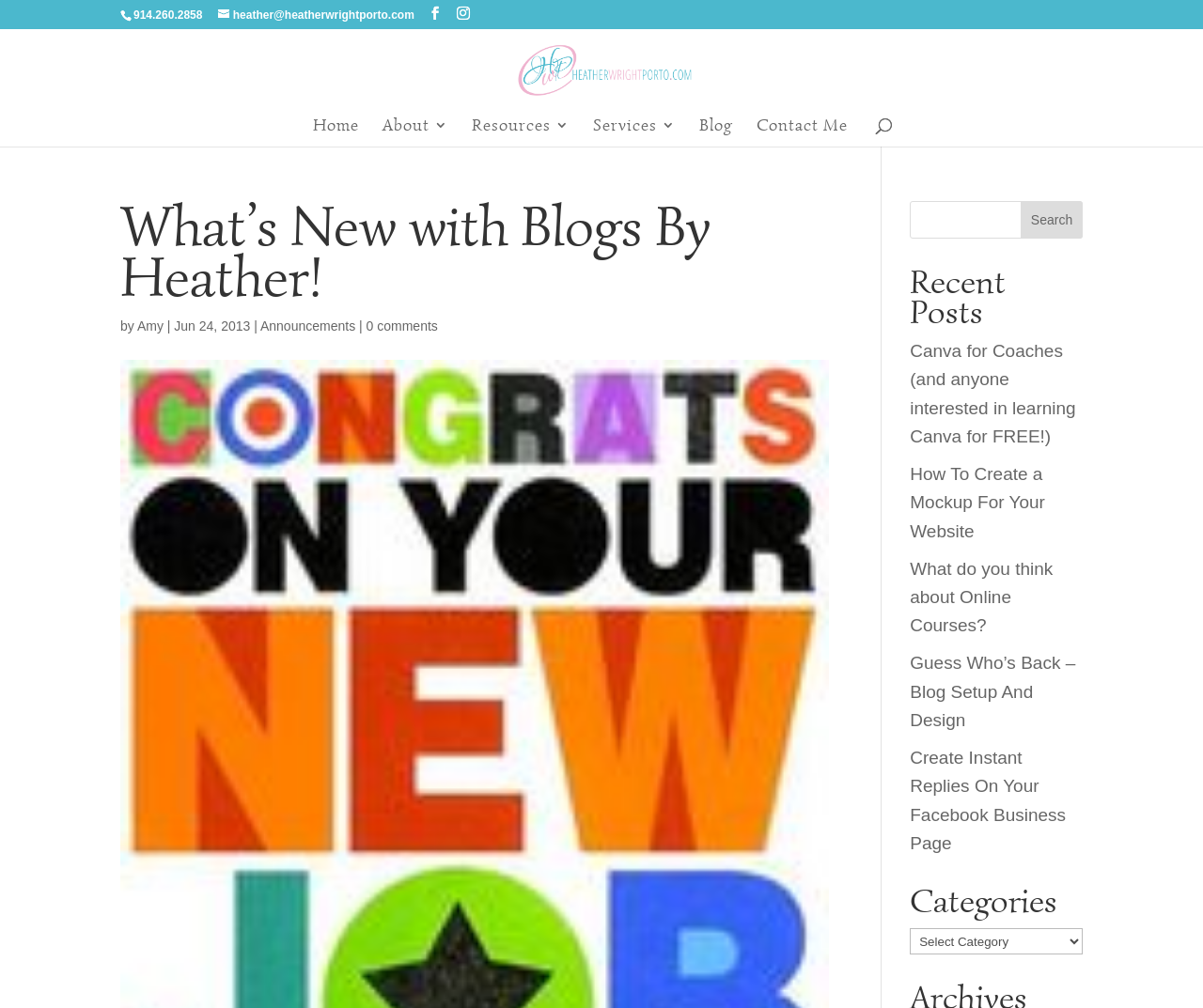Analyze the image and provide a detailed answer to the question: What is the category section used for?

I found a combobox with the label 'Categories' which suggests that it is used to filter posts on the website by category.